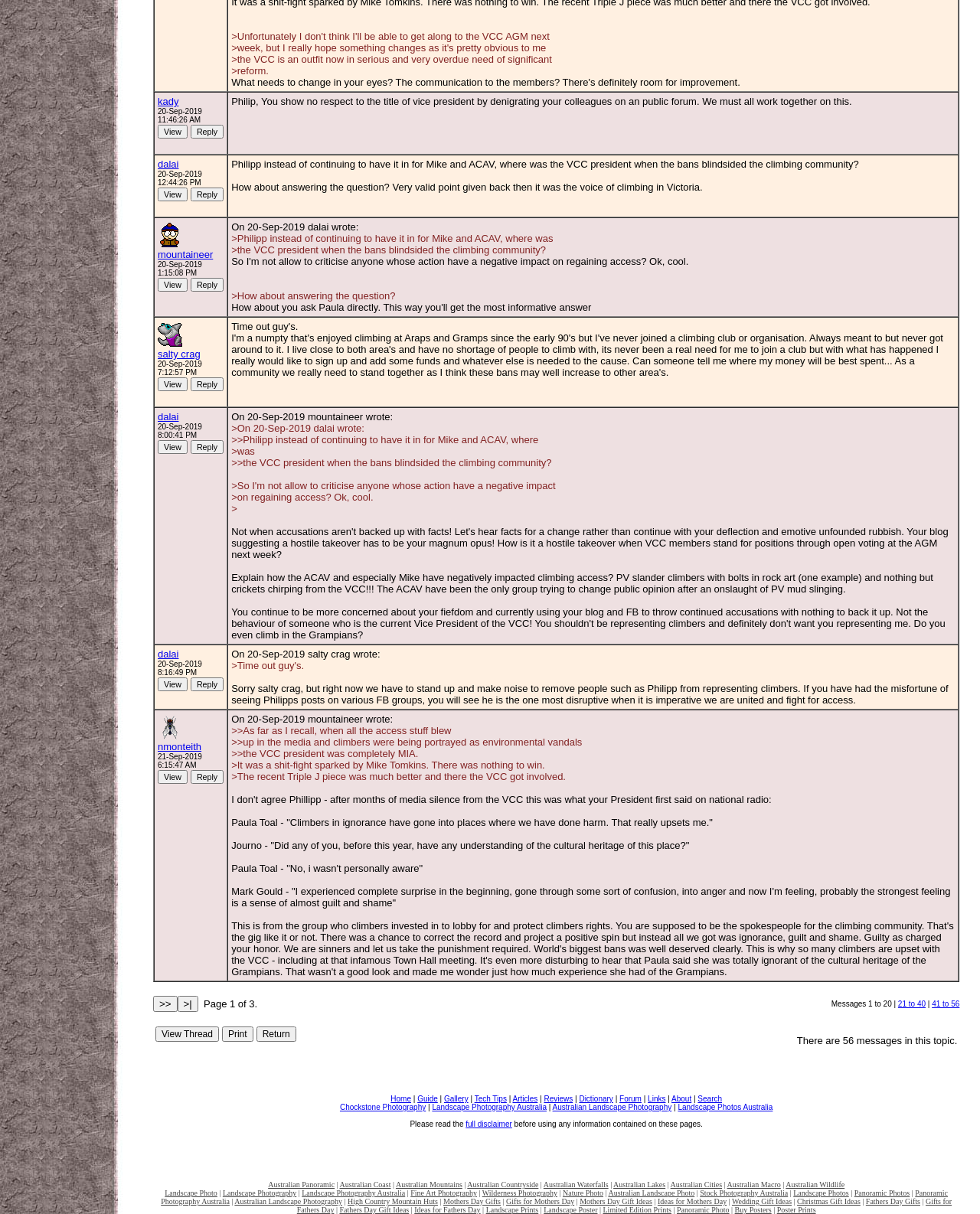Predict the bounding box coordinates of the area that should be clicked to accomplish the following instruction: "View the post of dalai again". The bounding box coordinates should consist of four float numbers between 0 and 1, i.e., [left, top, right, bottom].

[0.161, 0.363, 0.191, 0.374]